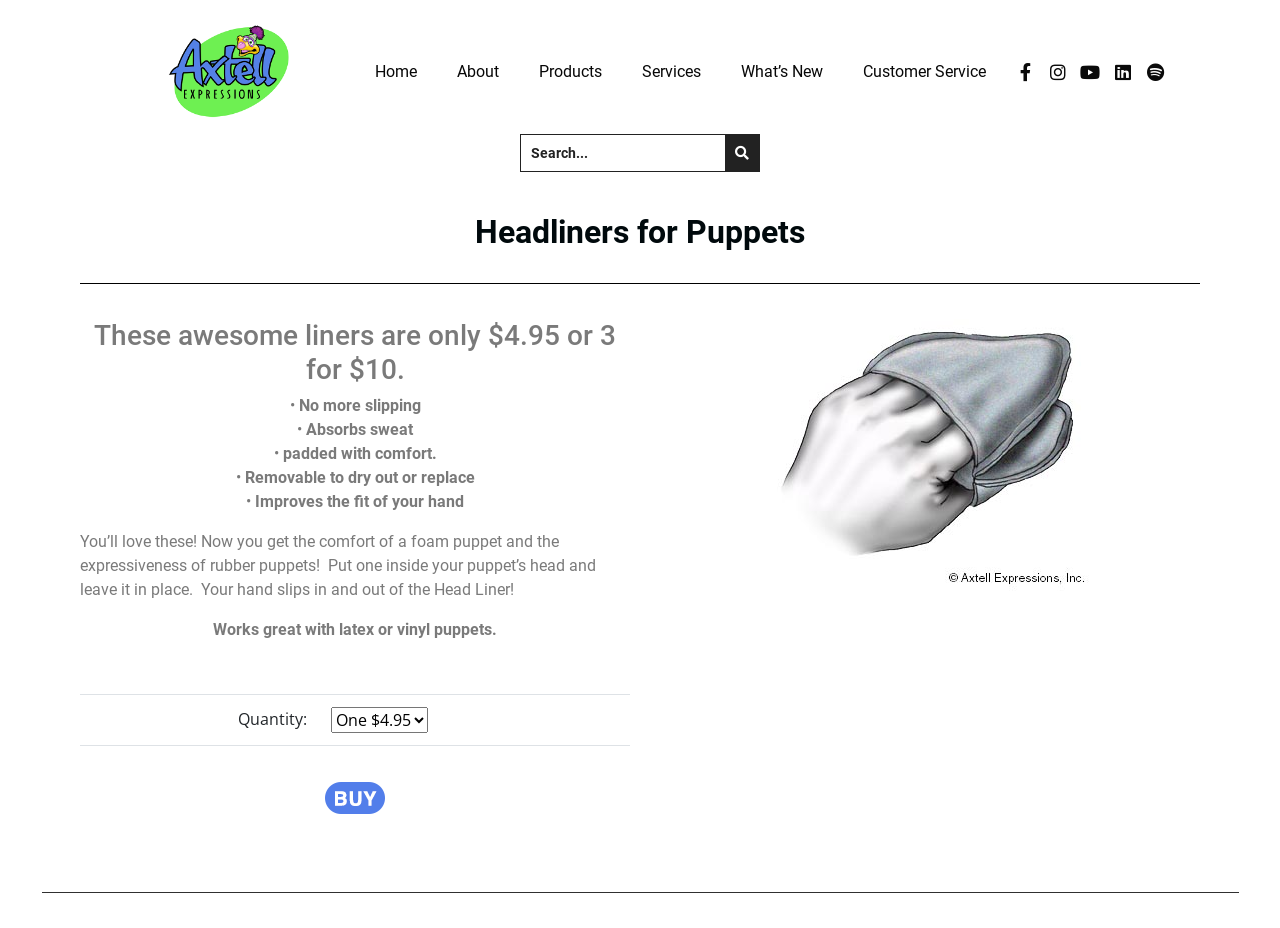Identify the bounding box coordinates of the region that needs to be clicked to carry out this instruction: "Create a new page note". Provide these coordinates as four float numbers ranging from 0 to 1, i.e., [left, top, right, bottom].

None